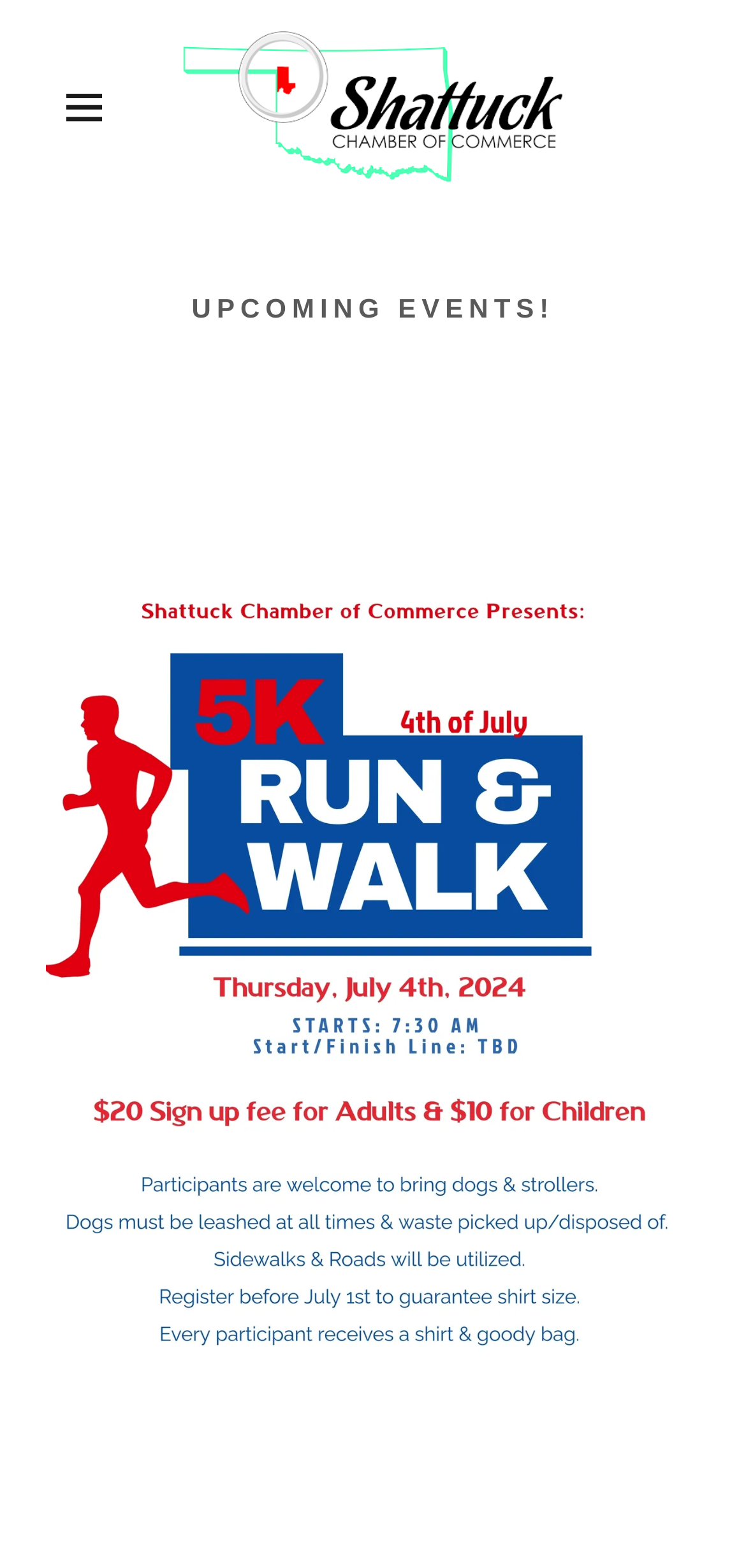Given the description of the UI element: "aria-label="Hamburger Site Navigation Icon"", predict the bounding box coordinates in the form of [left, top, right, bottom], with each value being a float between 0 and 1.

[0.062, 0.044, 0.094, 0.093]